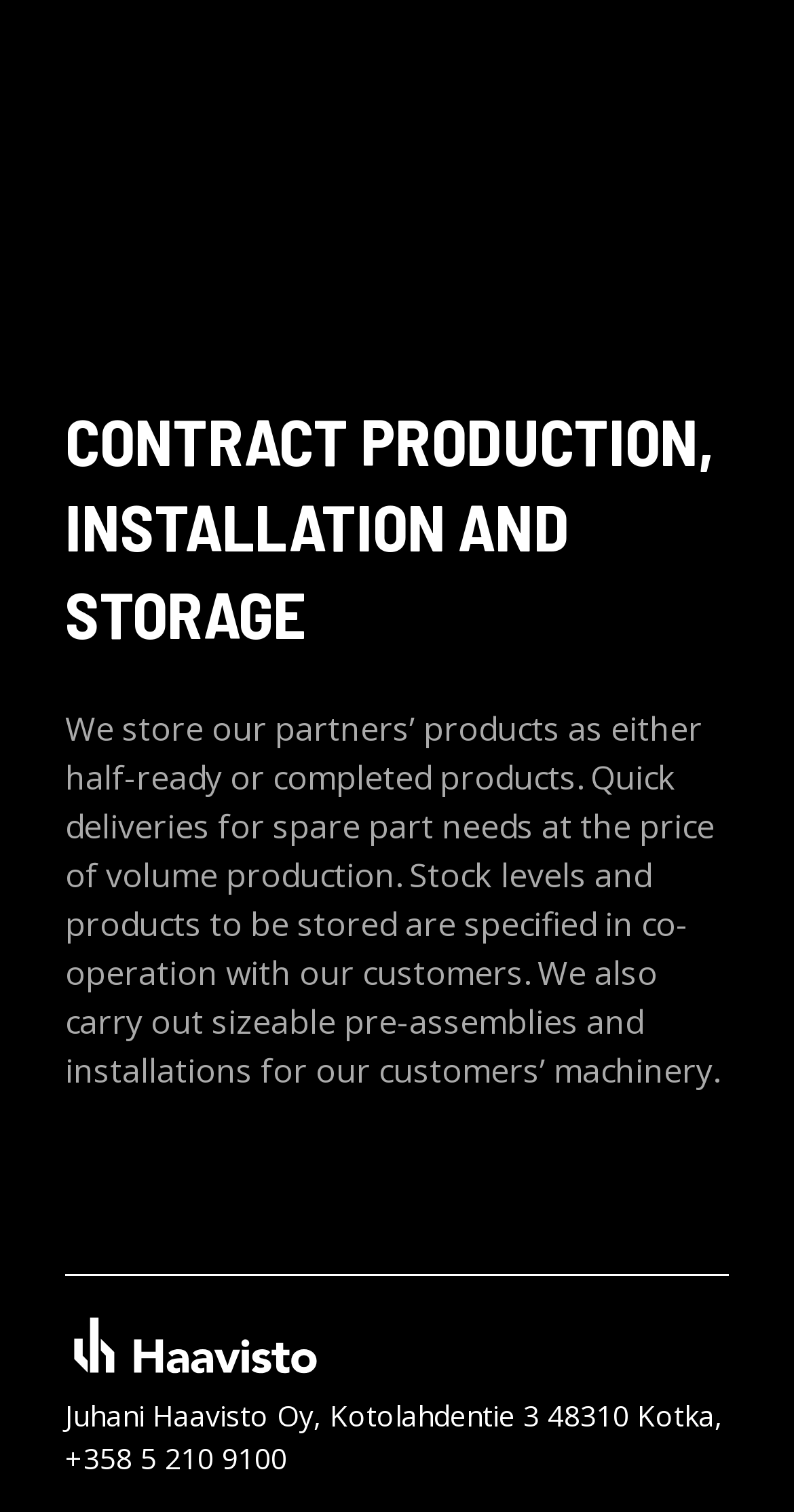Identify the bounding box coordinates for the UI element described as follows: Juhani Haavisto. Use the format (top-left x, top-left y, bottom-right x, bottom-right y) and ensure all values are floating point numbers between 0 and 1.

[0.082, 0.866, 0.41, 0.922]